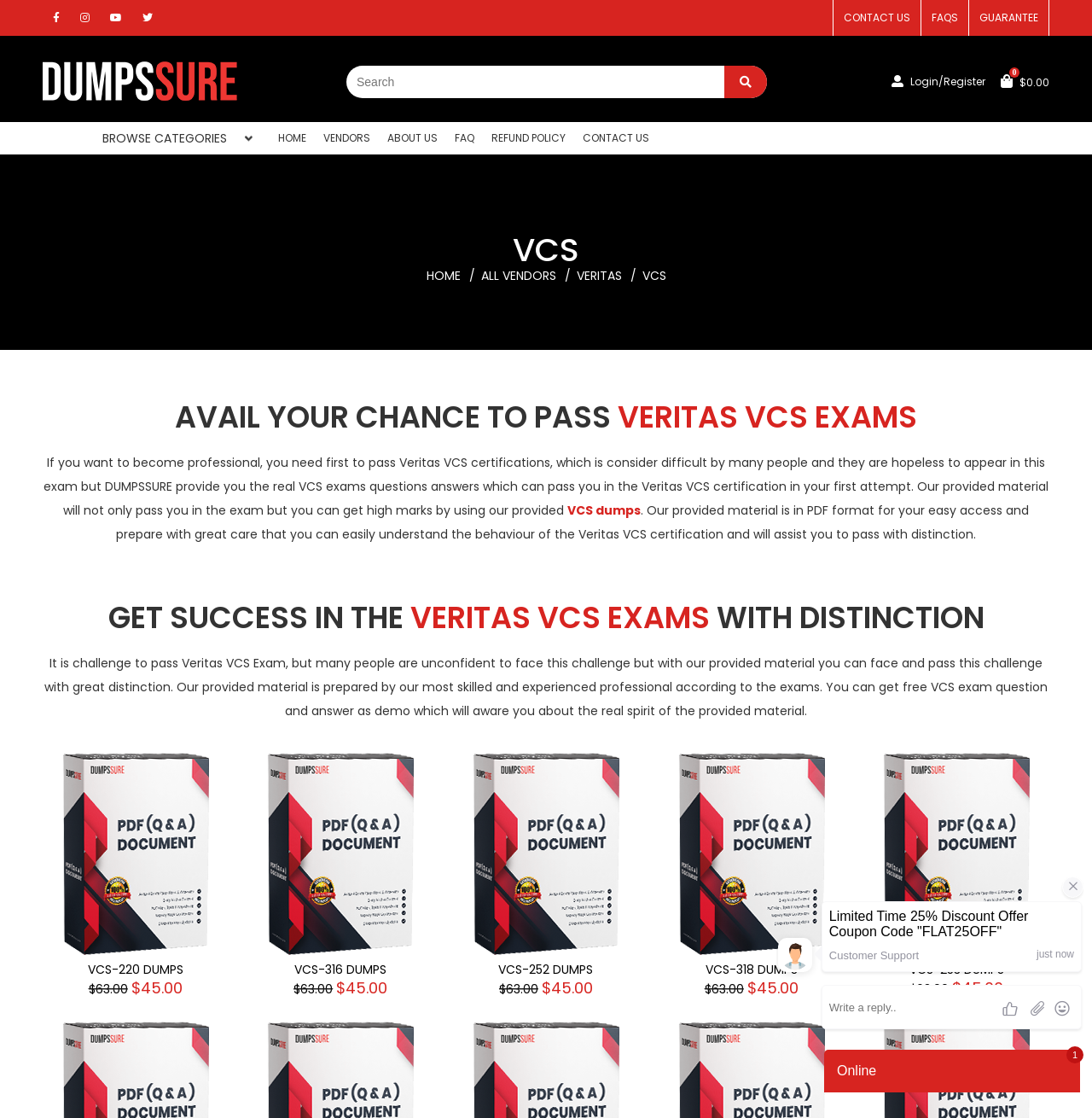Use a single word or phrase to respond to the question:
What is the format of the provided material?

PDF